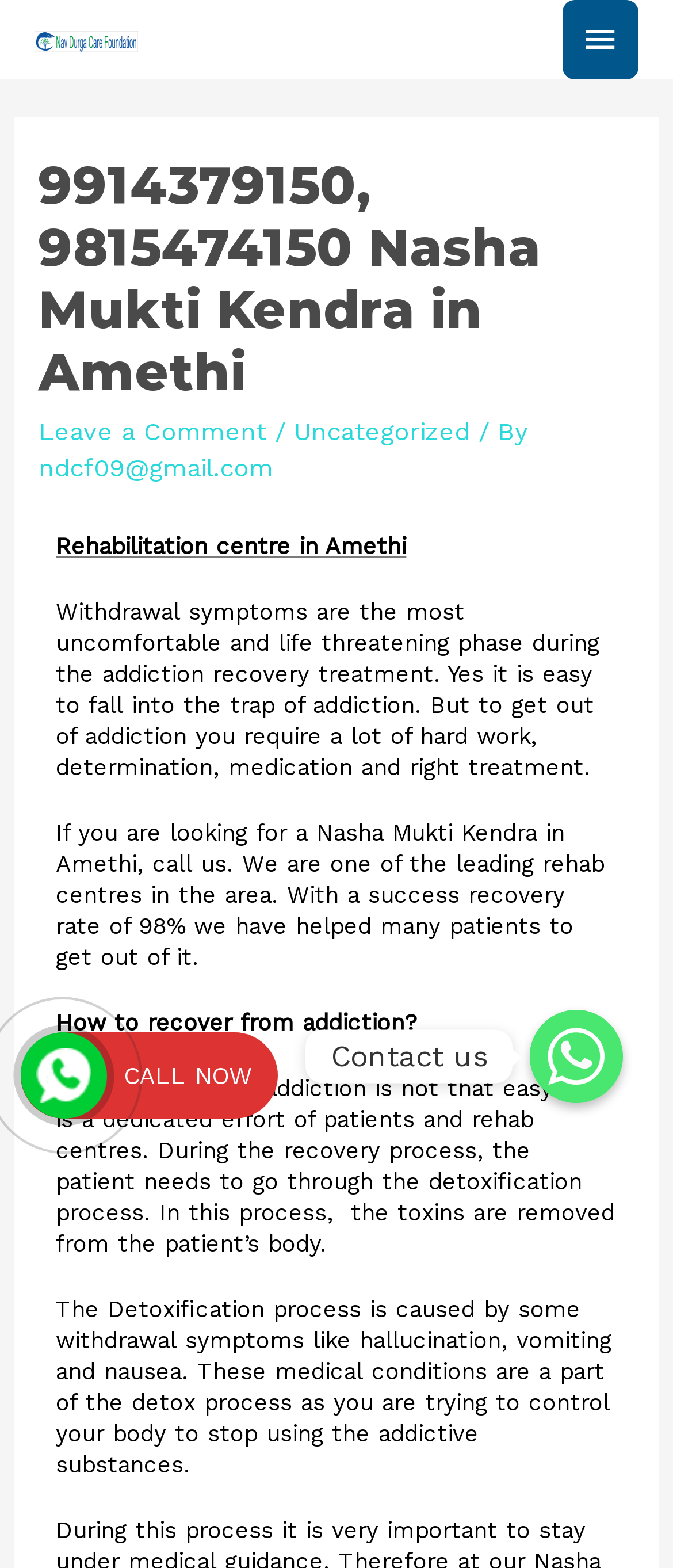Locate the UI element described as follows: "alt="Nav Durga Care Foundation"". Return the bounding box coordinates as four float numbers between 0 and 1 in the order [left, top, right, bottom].

[0.051, 0.015, 0.205, 0.035]